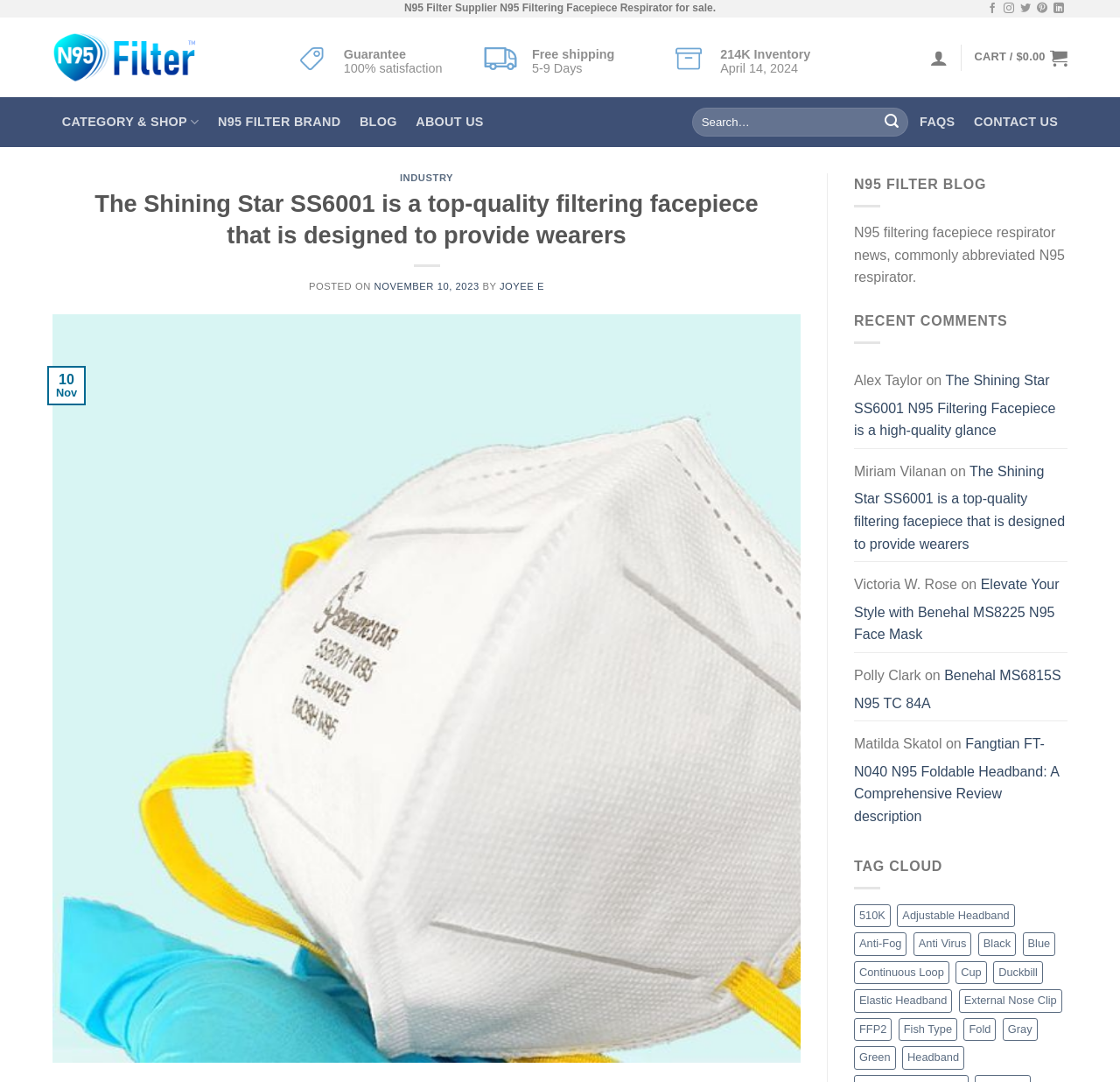What is the current inventory of the product?
Give a single word or phrase as your answer by examining the image.

214K